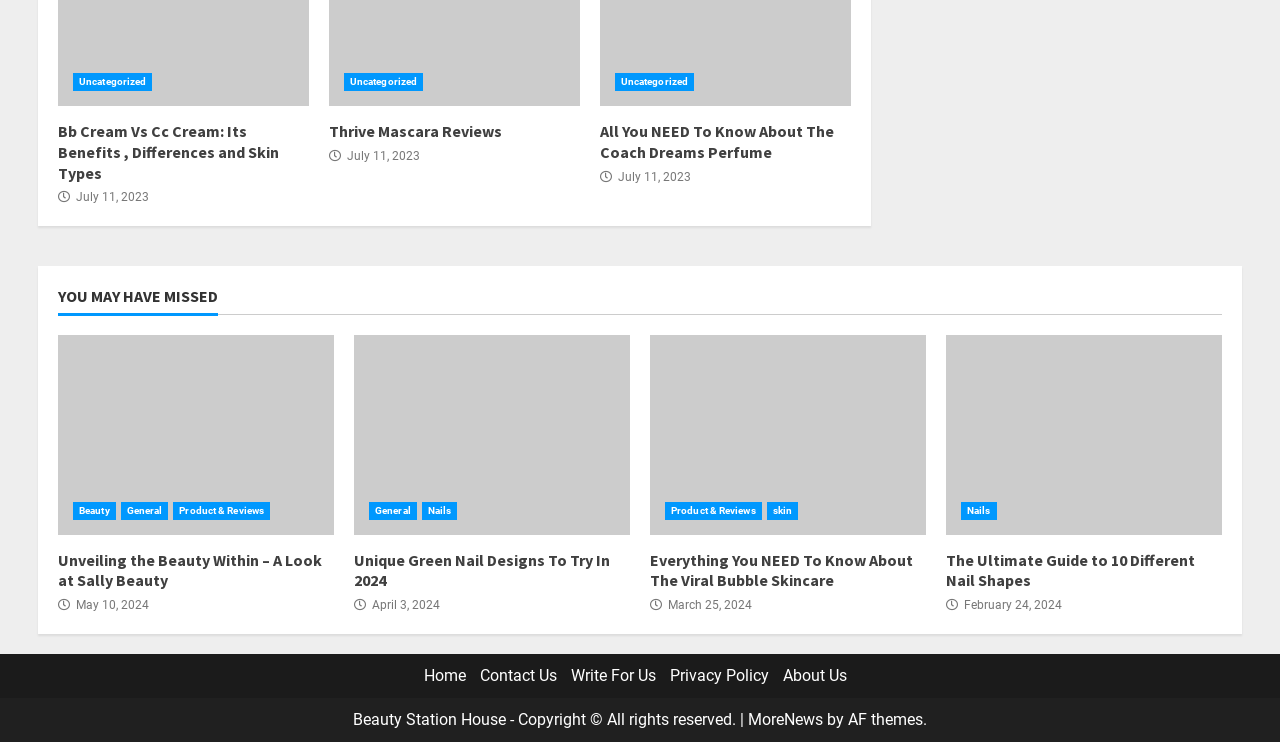Please predict the bounding box coordinates of the element's region where a click is necessary to complete the following instruction: "Read Unveiling the Beauty Within – A Look at Sally Beauty". The coordinates should be represented by four float numbers between 0 and 1, i.e., [left, top, right, bottom].

[0.045, 0.451, 0.261, 0.72]